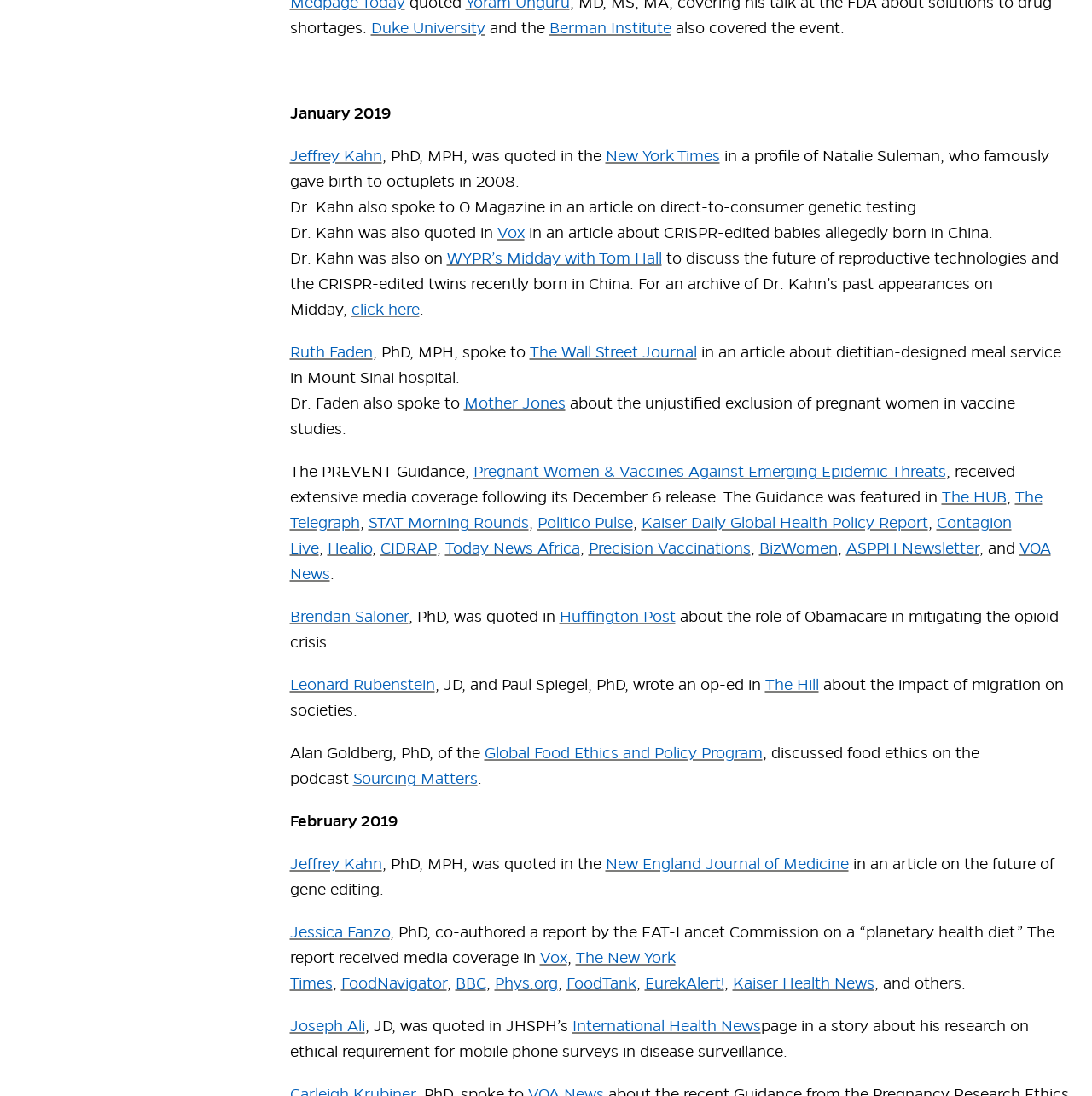What is the topic of the article in Vox?
Refer to the image and provide a thorough answer to the question.

I found the answer by reading the text on the webpage, which mentions 'Dr. Kahn was also quoted in Vox in an article about CRISPR-edited babies allegedly born in China'.